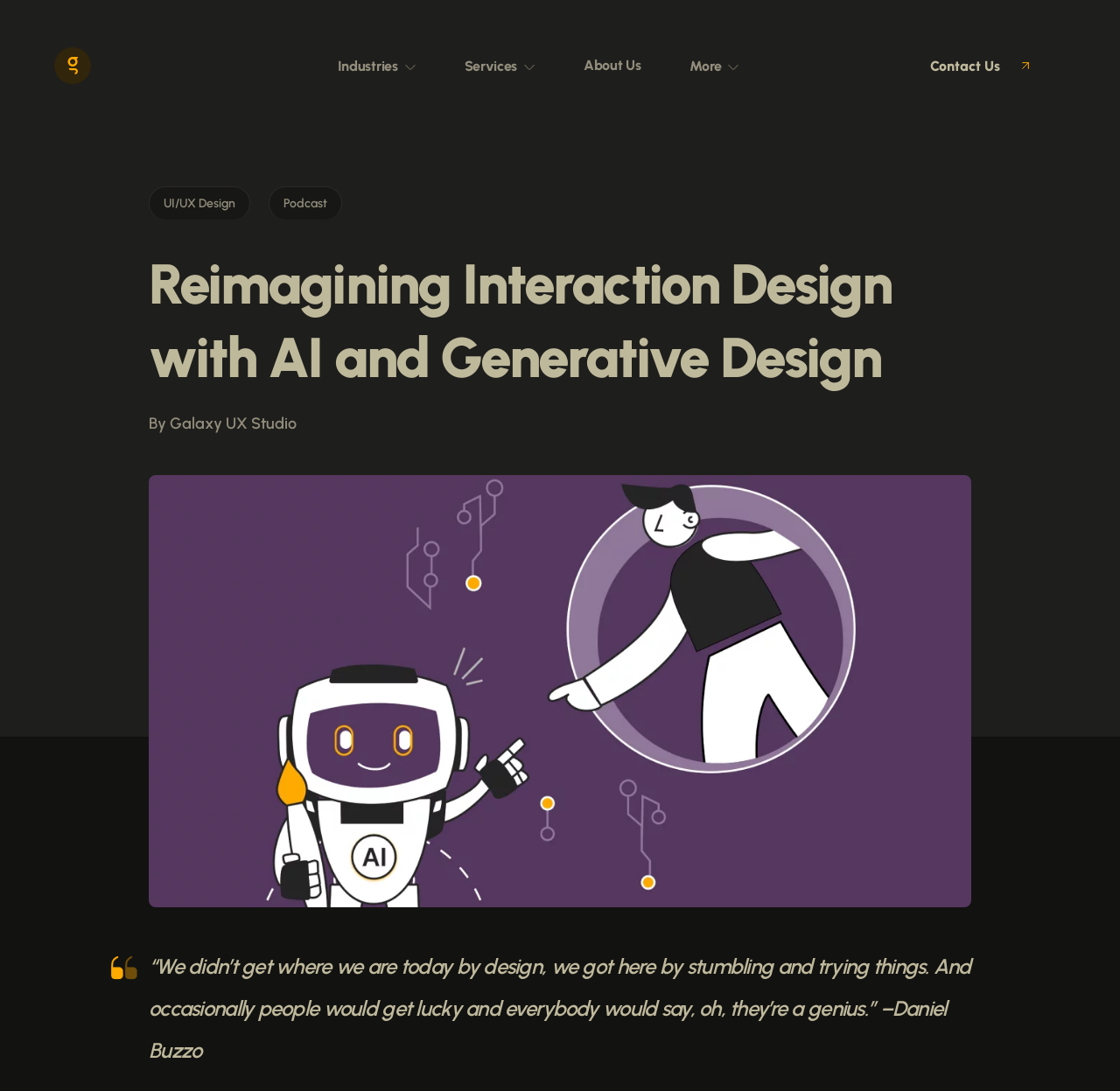Using the information shown in the image, answer the question with as much detail as possible: Who is the author of the quote?

I found the author of the quote by reading the blockquote section which contains the quote and the author's name 'Daniel Buzzo'.